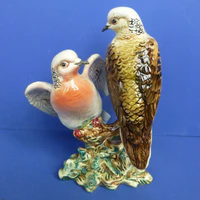What is the price of the figurine?
Please answer the question as detailed as possible.

The price of the figurine is mentioned in the caption as ¥1,062, which indicates its quality and collectible nature.